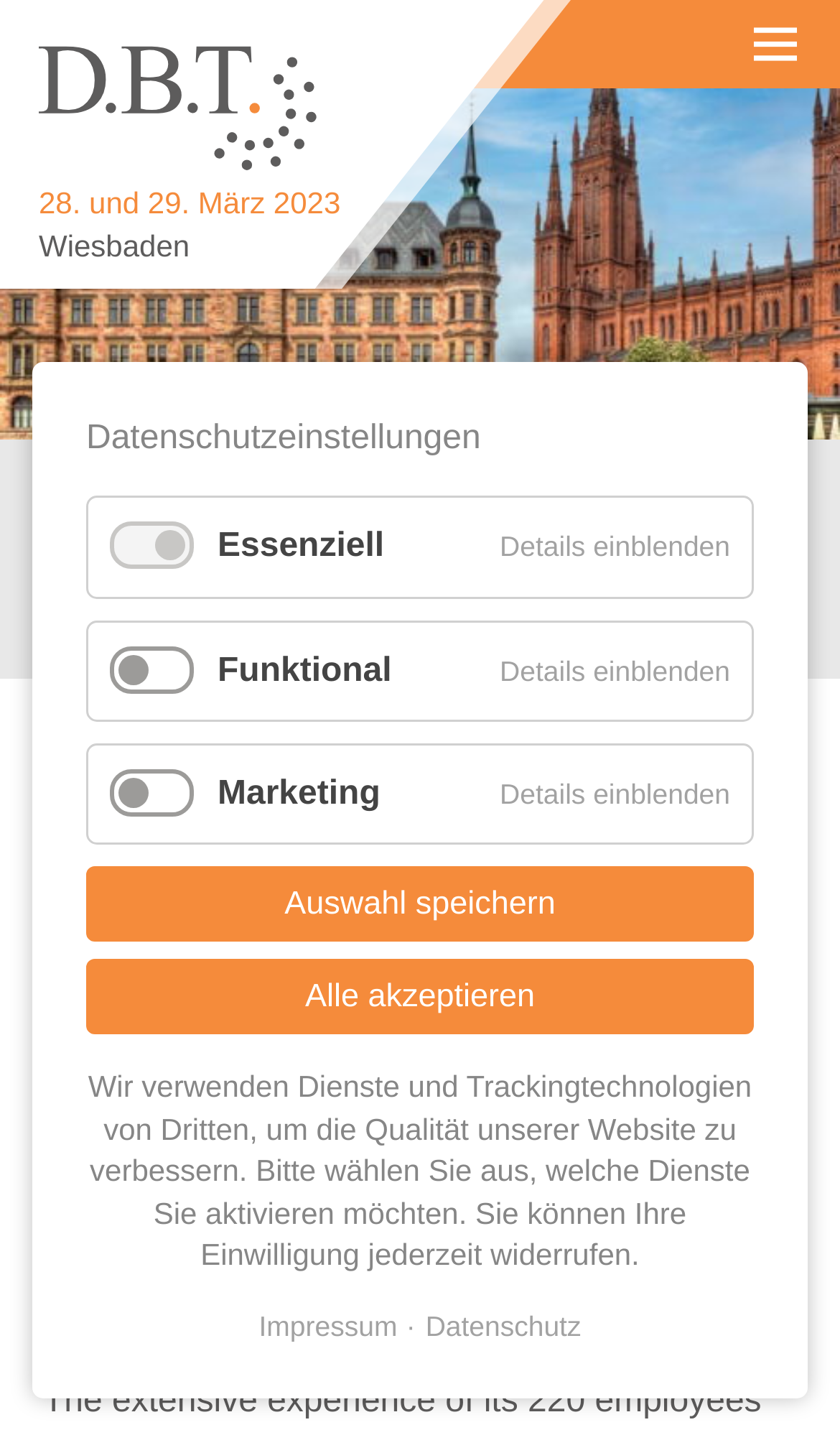Please locate the bounding box coordinates of the region I need to click to follow this instruction: "Click the Auswahl speichern button".

[0.103, 0.606, 0.897, 0.659]